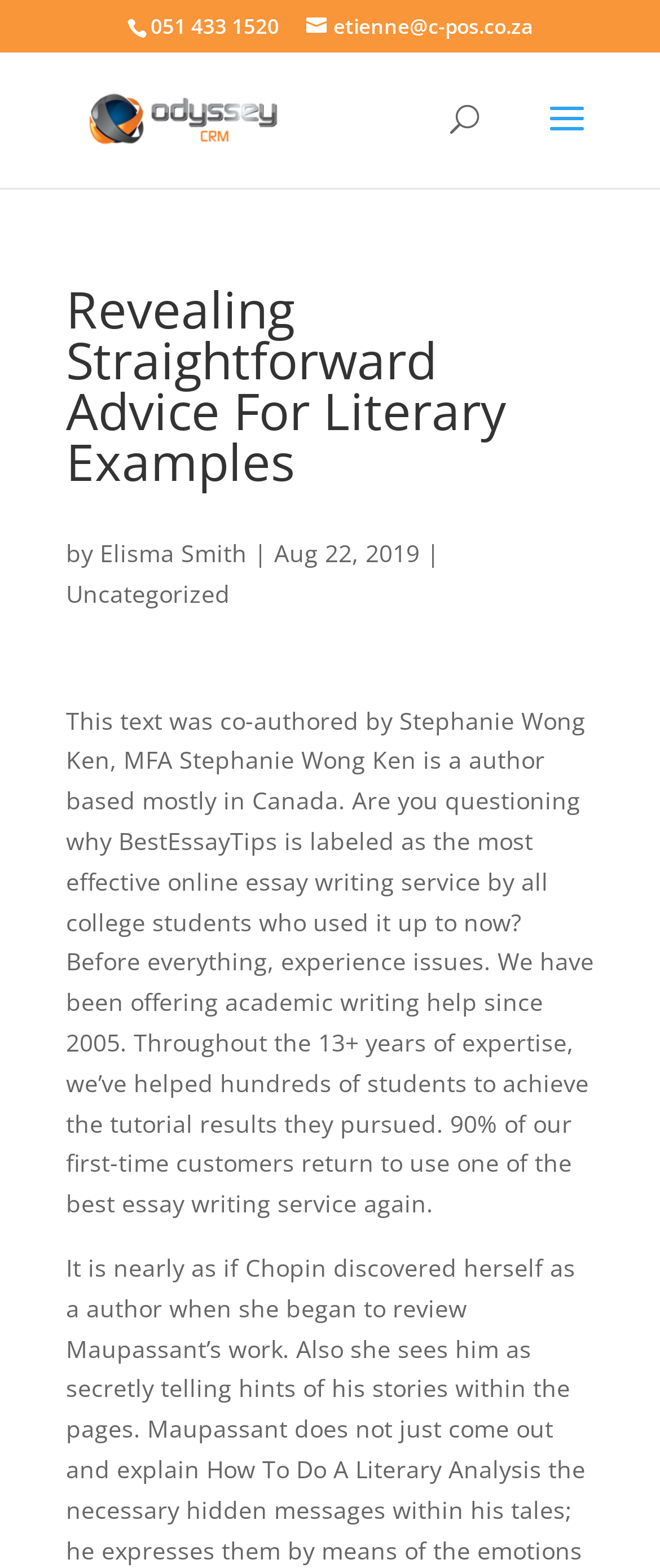Who is the author of the article?
Refer to the image and provide a one-word or short phrase answer.

Elisma Smith